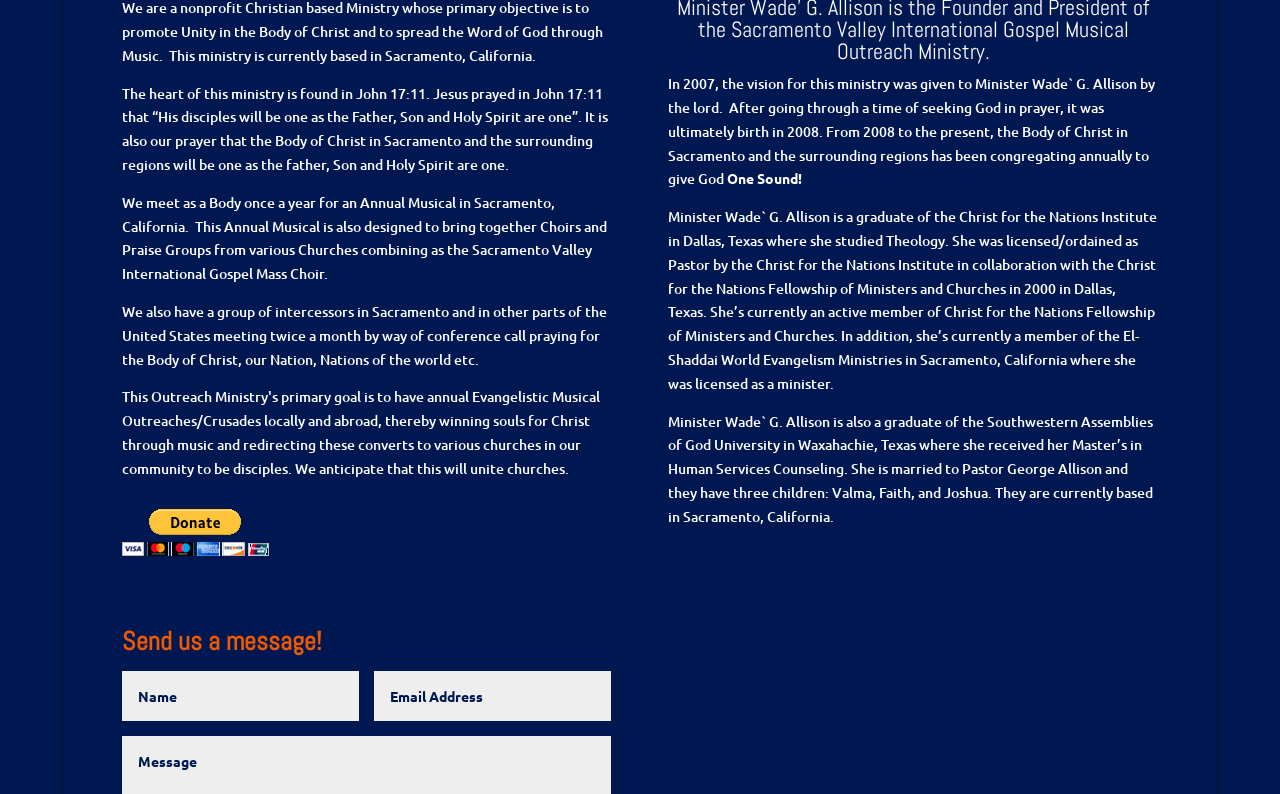Reply to the question with a single word or phrase:
How many children do Minister Wade G. Allison and Pastor George Allison have?

Three